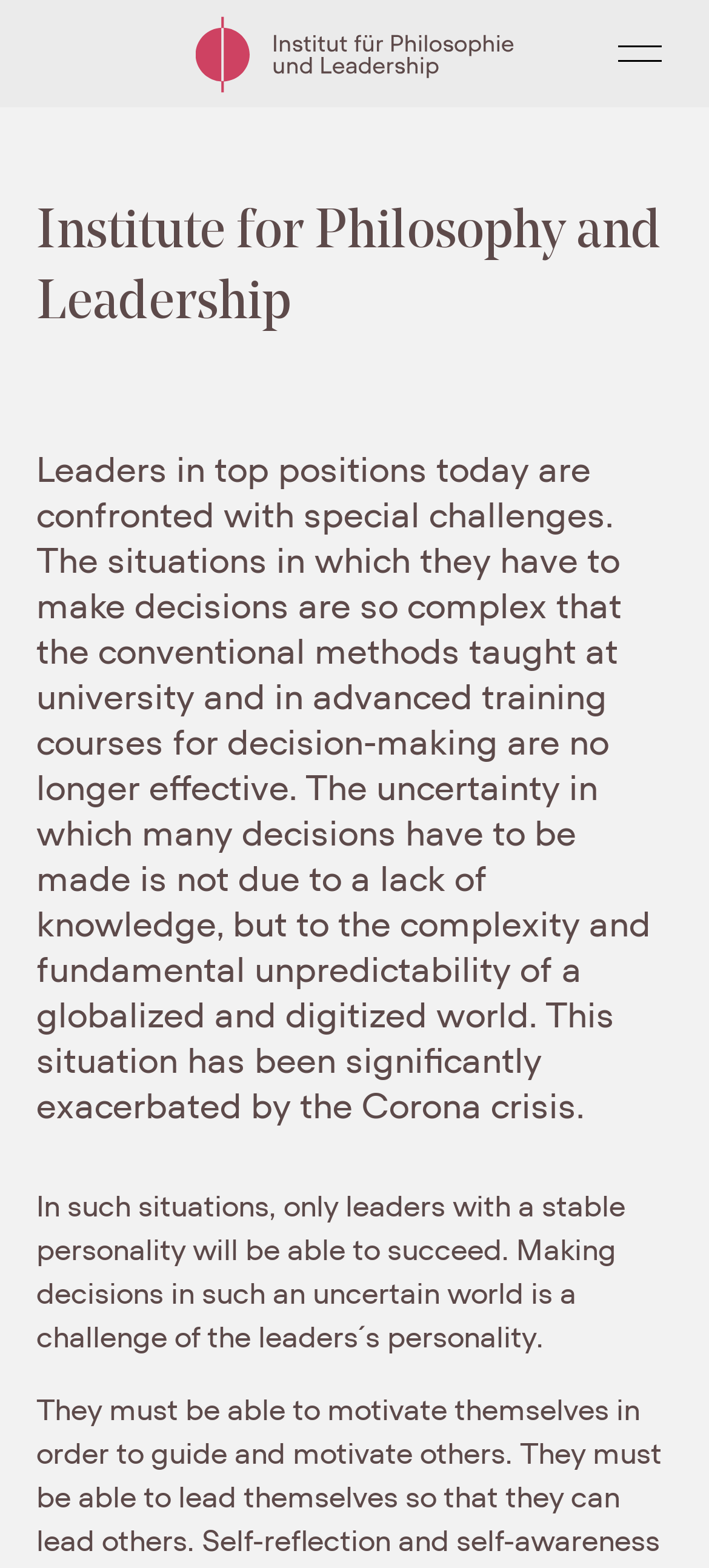Based on the element description: "Read more", identify the UI element and provide its bounding box coordinates. Use four float numbers between 0 and 1, [left, top, right, bottom].

None